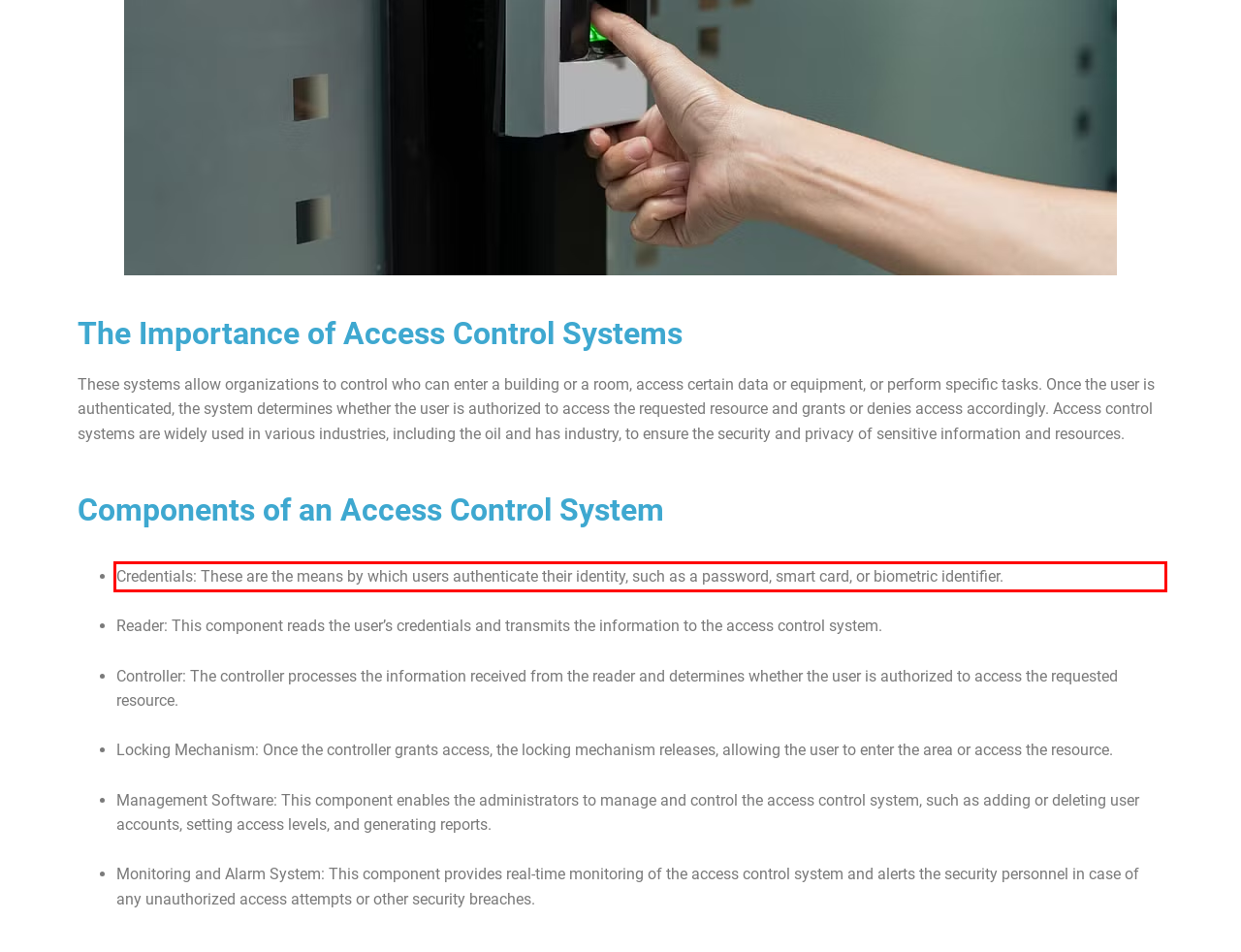Please extract the text content within the red bounding box on the webpage screenshot using OCR.

Credentials: These are the means by which users authenticate their identity, such as a password, smart card, or biometric identifier.